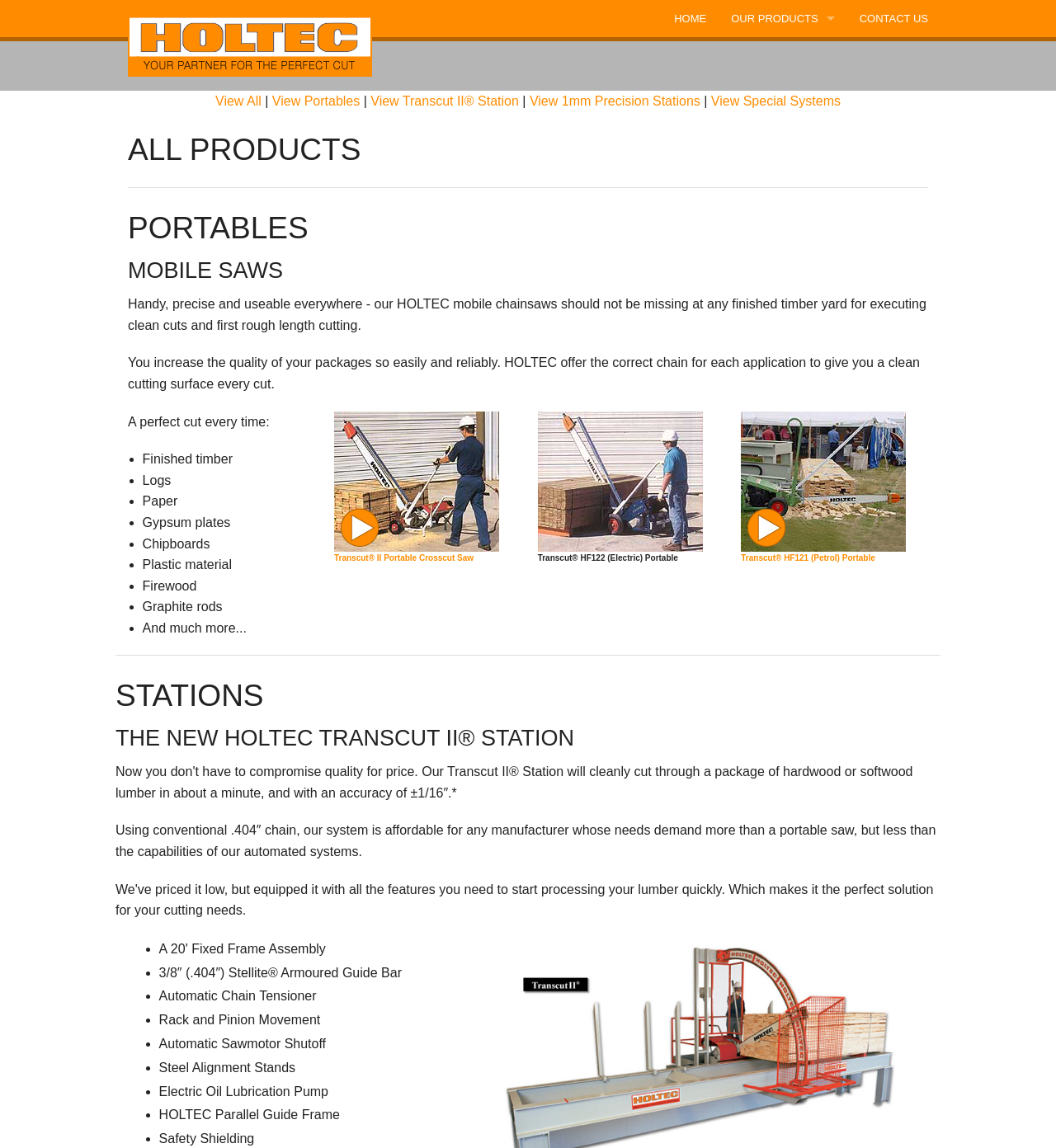Provide the bounding box coordinates of the UI element that matches the description: "PORTABLES".

[0.121, 0.18, 0.879, 0.217]